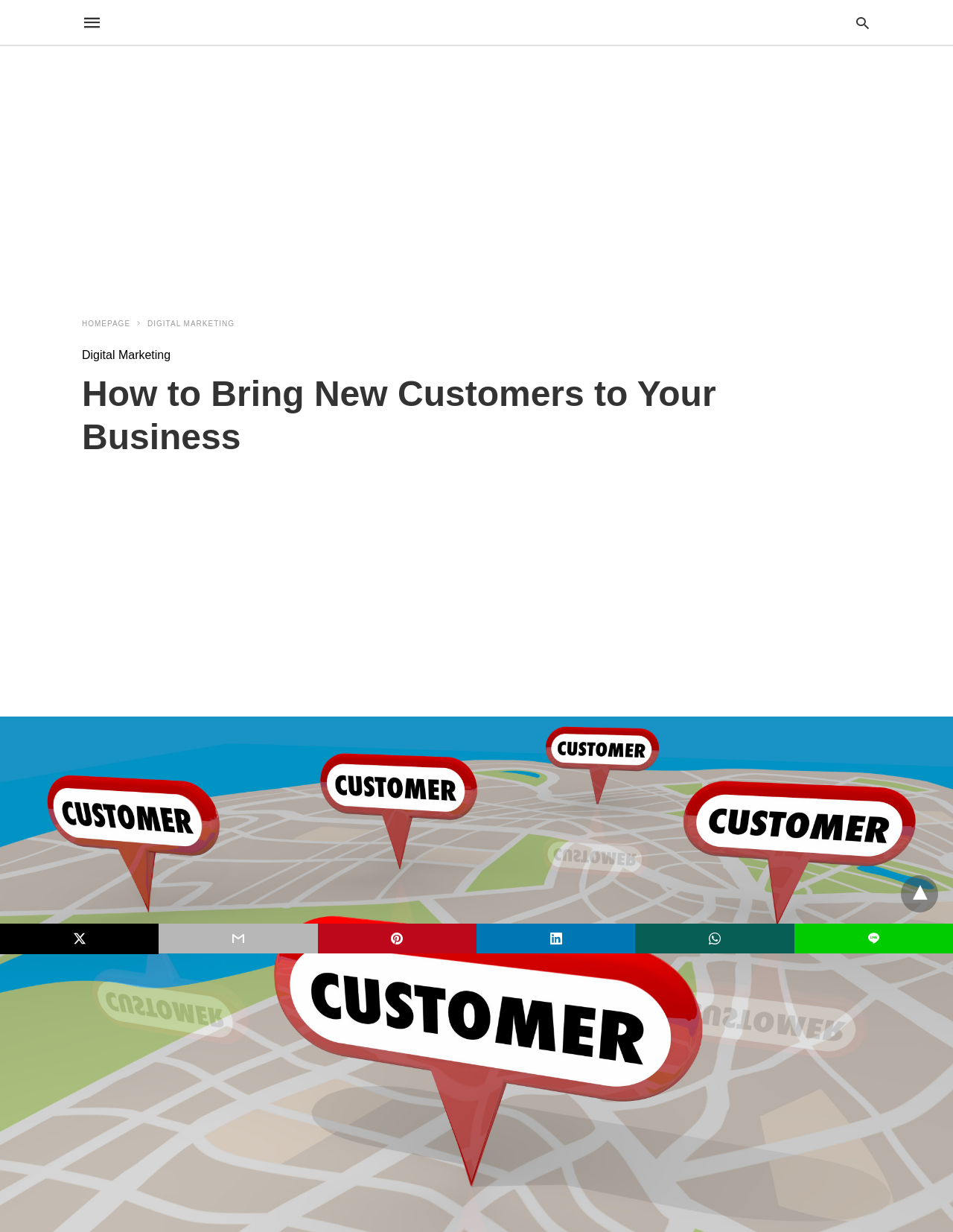What is the icon next to the 'L line' link?
Give a one-word or short phrase answer based on the image.

A line